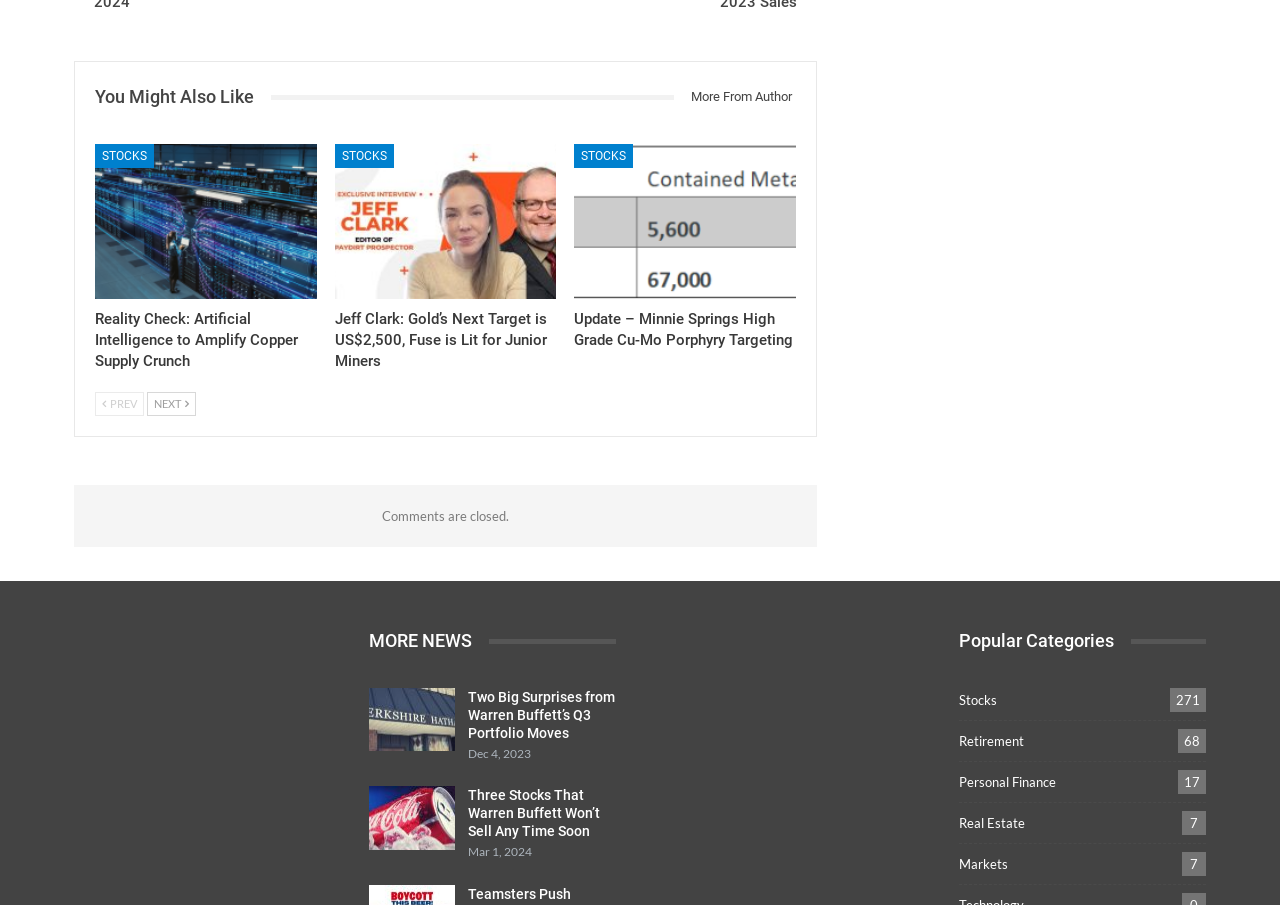Reply to the question below using a single word or brief phrase:
What is the date of the article 'Two Big Surprises from Warren Buffett’s Q3 Portfolio Moves'?

Dec 4, 2023